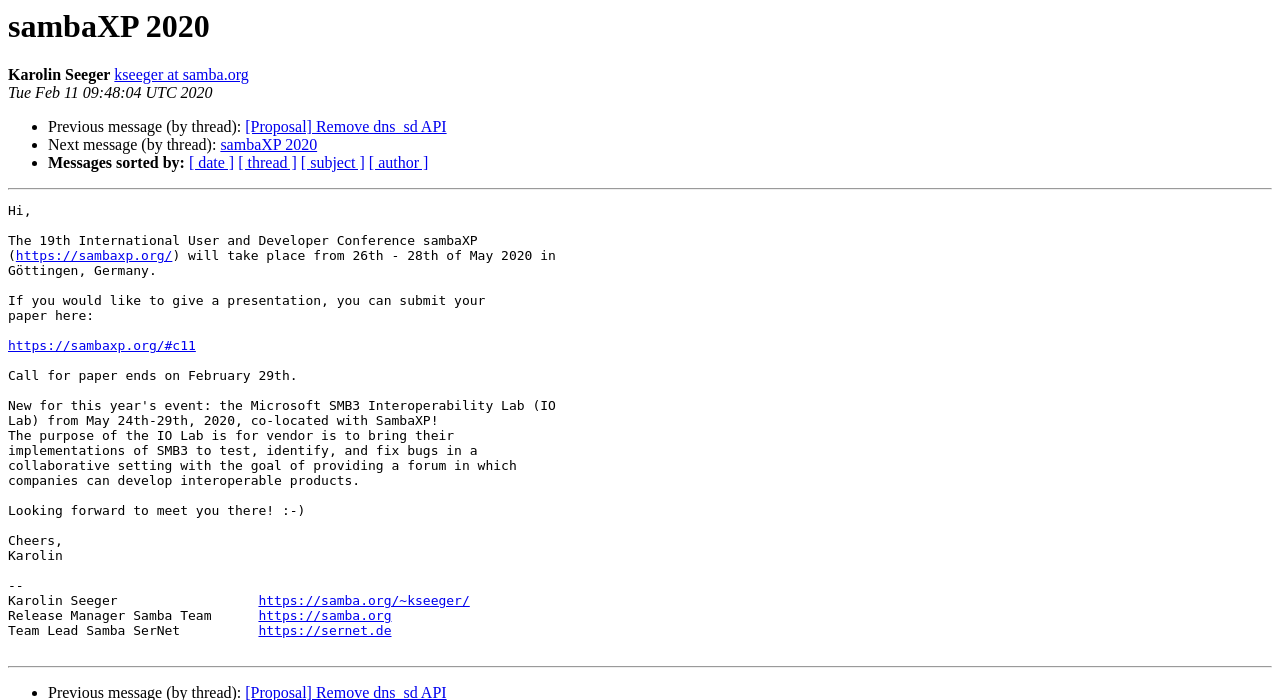Provide a one-word or brief phrase answer to the question:
What is the name of the conference?

sambaXP 2020